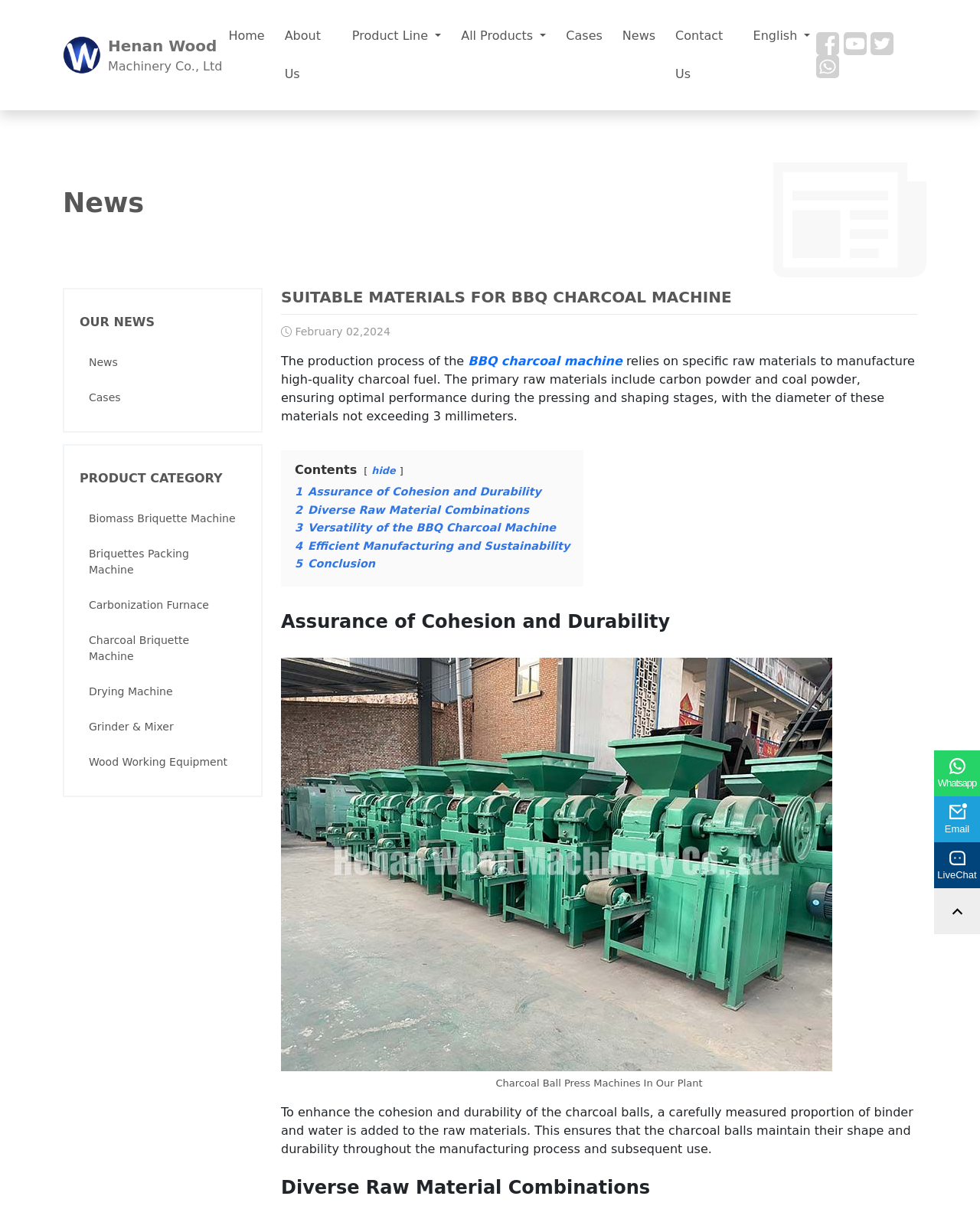Determine the bounding box coordinates of the target area to click to execute the following instruction: "Contact us through Whatsapp."

[0.953, 0.616, 1.0, 0.653]